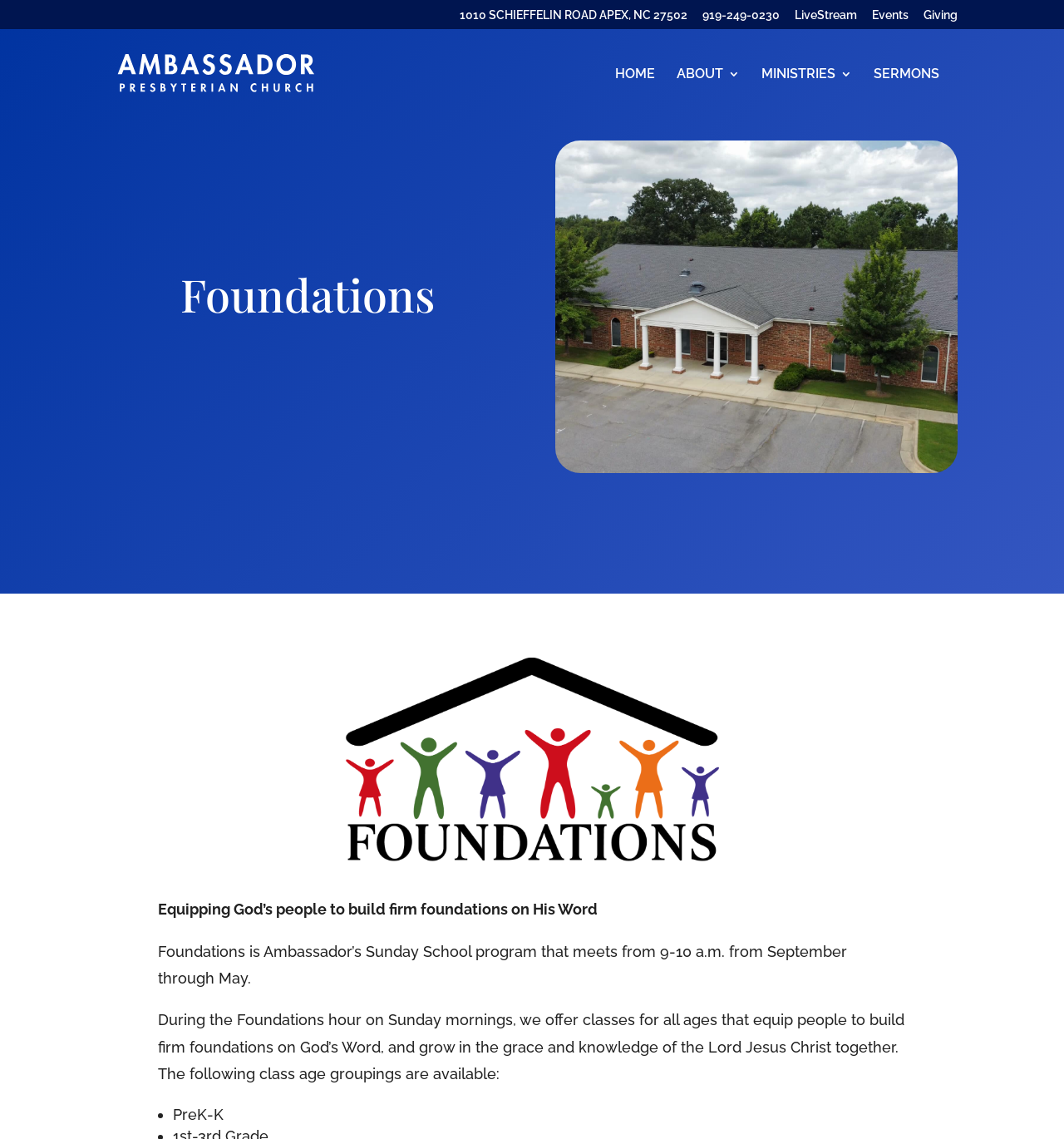Given the description "1. Introduction", determine the bounding box of the corresponding UI element.

None